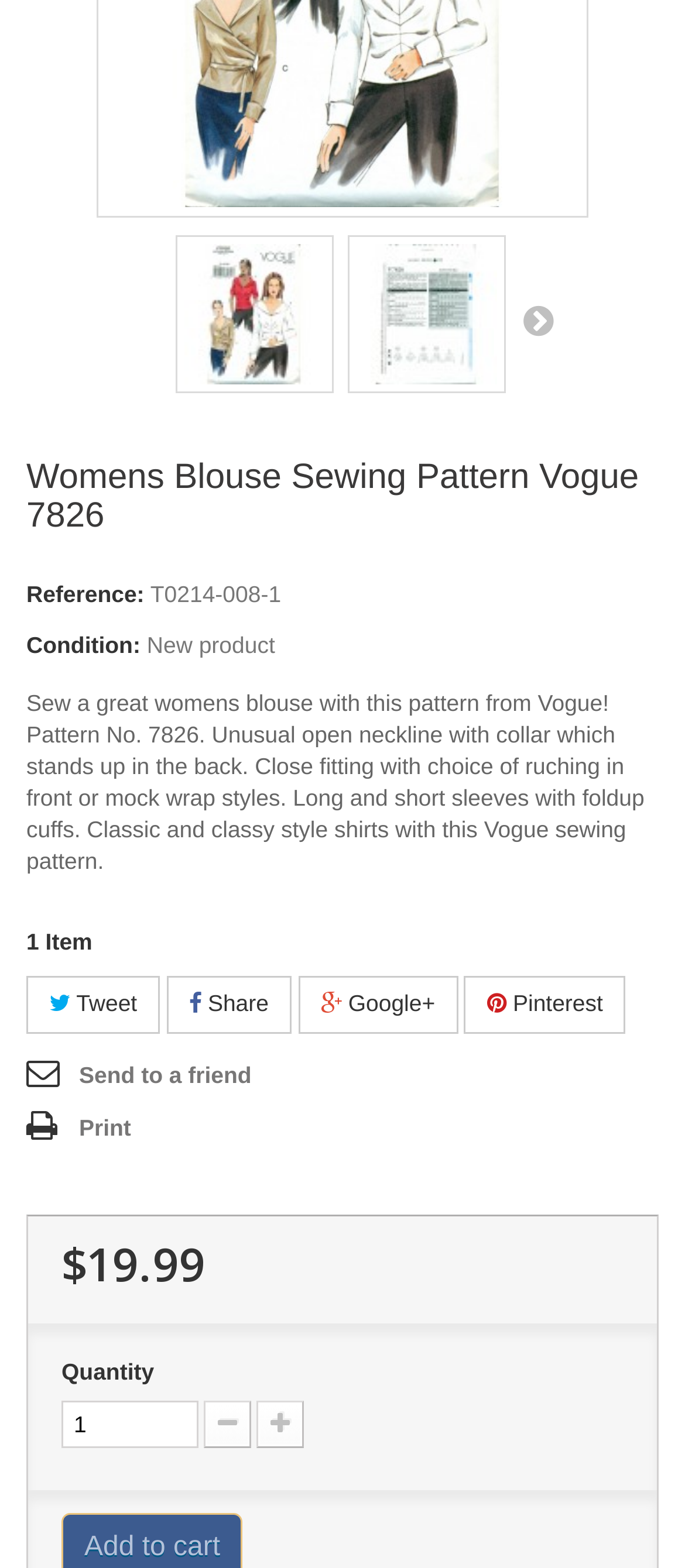Please specify the bounding box coordinates of the clickable region to carry out the following instruction: "Increase the quantity". The coordinates should be four float numbers between 0 and 1, in the format [left, top, right, bottom].

[0.374, 0.893, 0.444, 0.923]